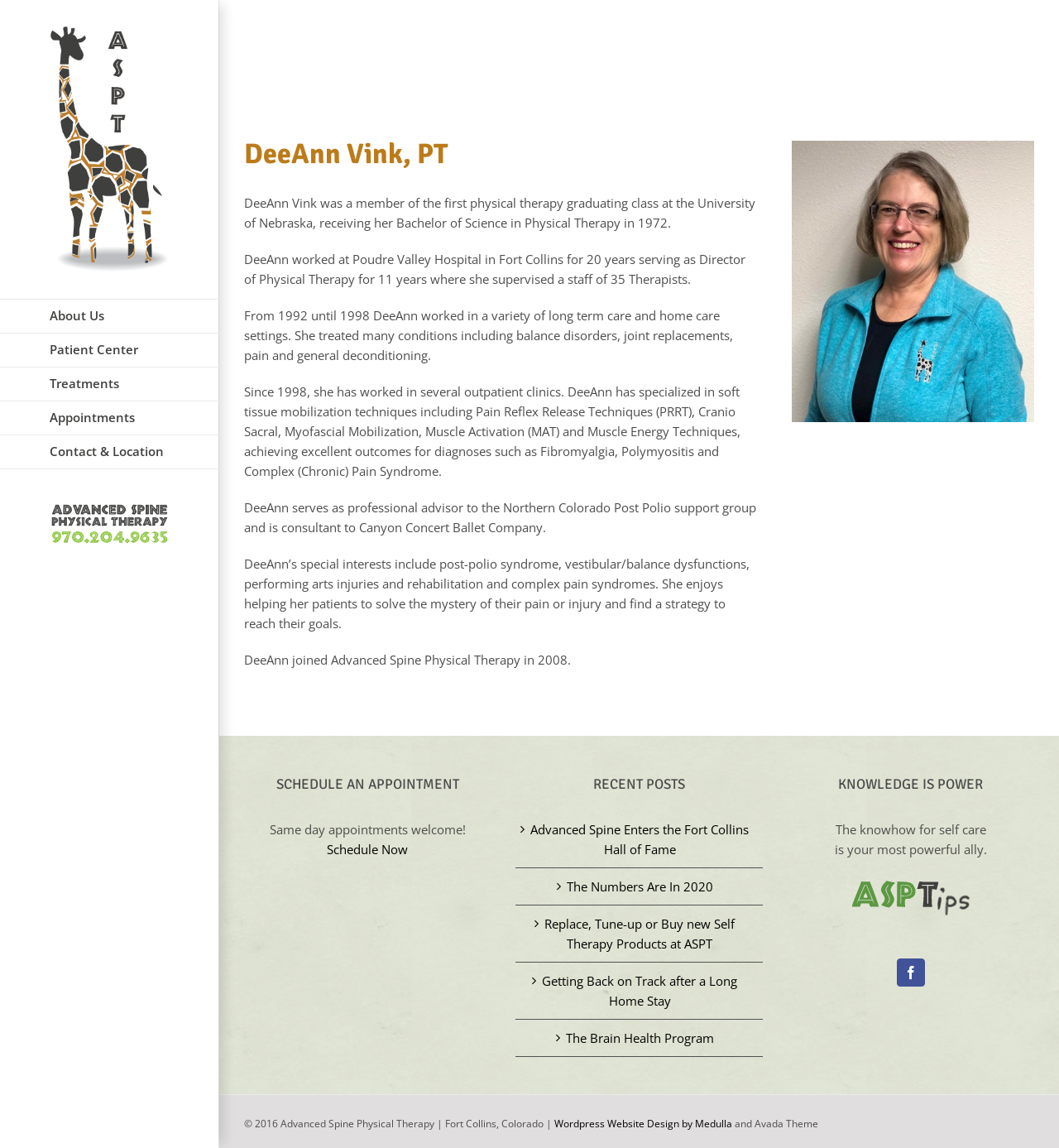Locate the bounding box coordinates of the clickable element to fulfill the following instruction: "Click the 'Schedule Now' button". Provide the coordinates as four float numbers between 0 and 1 in the format [left, top, right, bottom].

[0.309, 0.732, 0.385, 0.747]